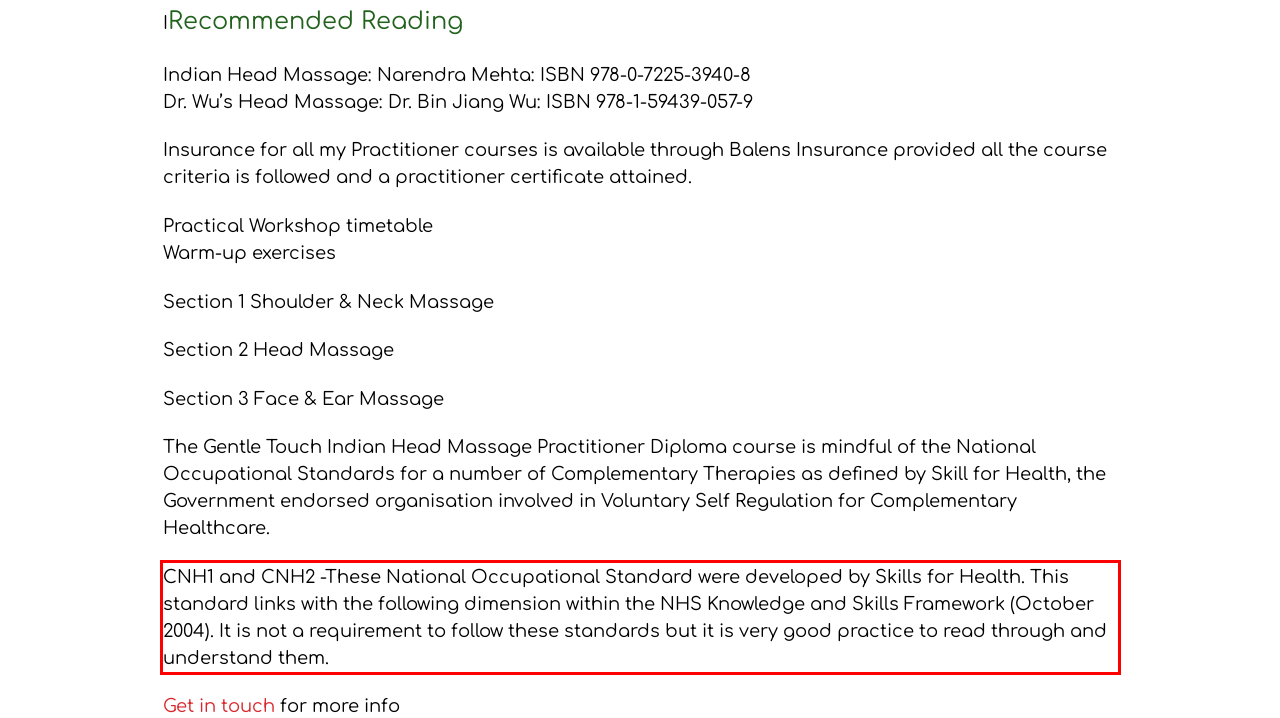Analyze the red bounding box in the provided webpage screenshot and generate the text content contained within.

CNH1 and CNH2 -These National Occupational Standard were developed by Skills for Health. This standard links with the following dimension within the NHS Knowledge and Skills Framework (October 2004). It is not a requirement to follow these standards but it is very good practice to read through and understand them.